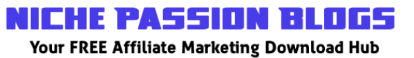Provide your answer in a single word or phrase: 
What is offered by the website?

free resources